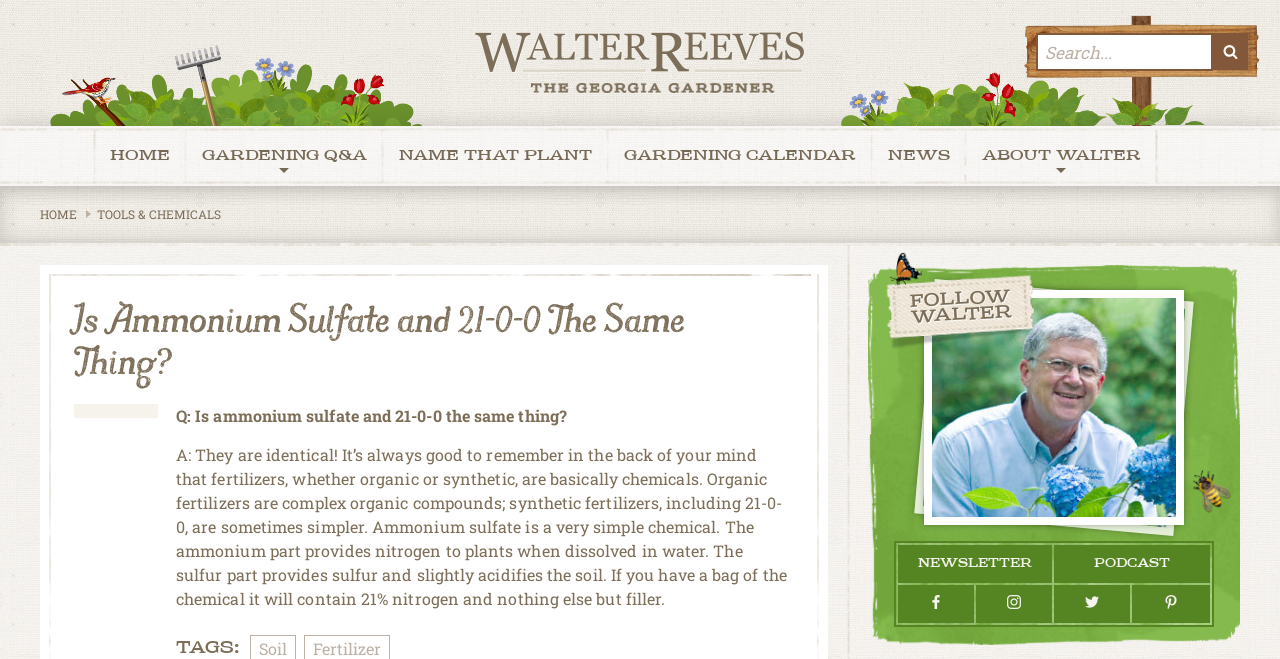How many social media links are in the 'FOLLOW WALTER' section?
Could you please answer the question thoroughly and with as much detail as possible?

The 'FOLLOW WALTER' section contains links to 'NEWSLETTER', 'PODCAST', and two other social media platforms represented by icons, which totals 4 social media links.